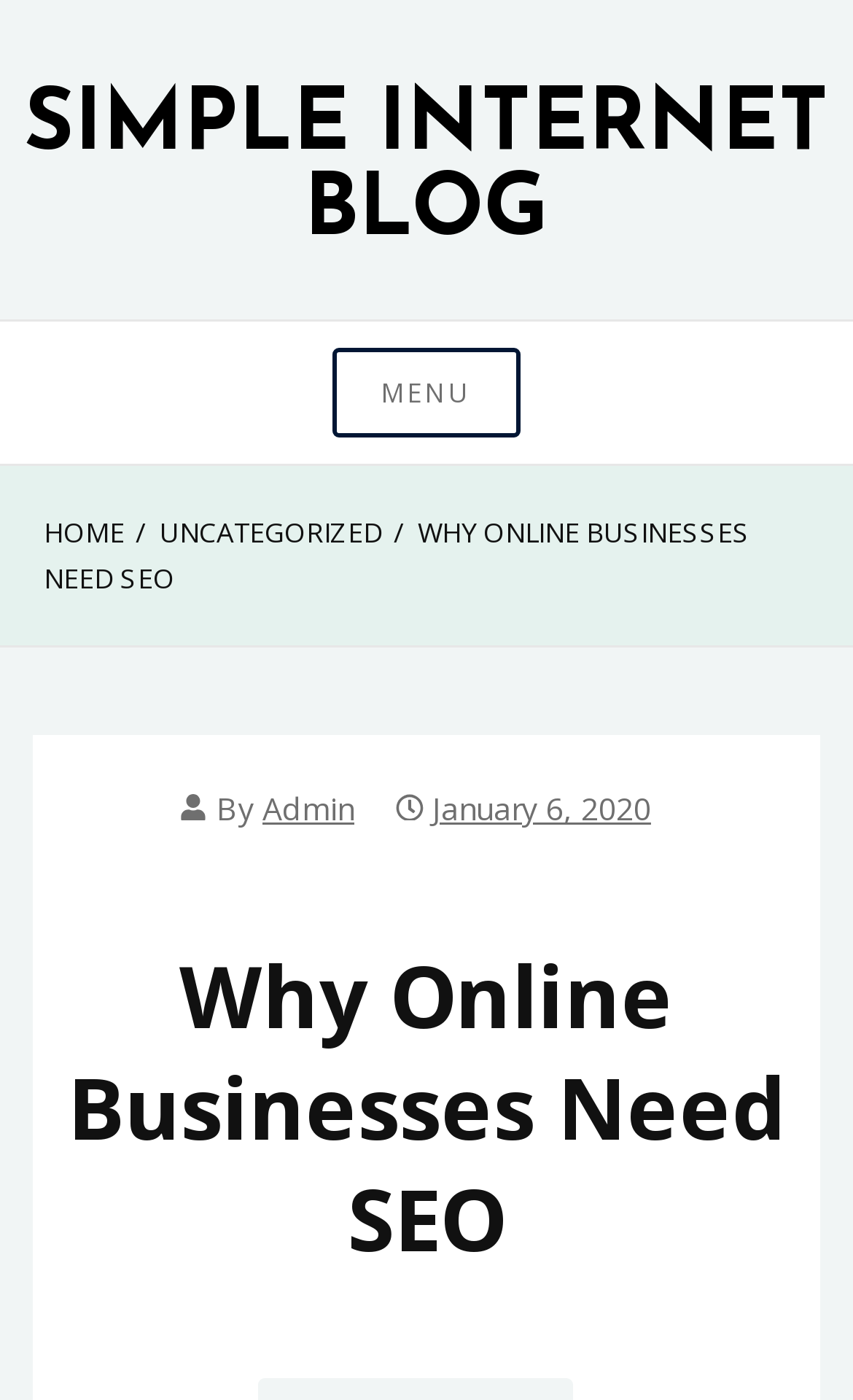Please find and provide the title of the webpage.

Why Online Businesses Need SEO